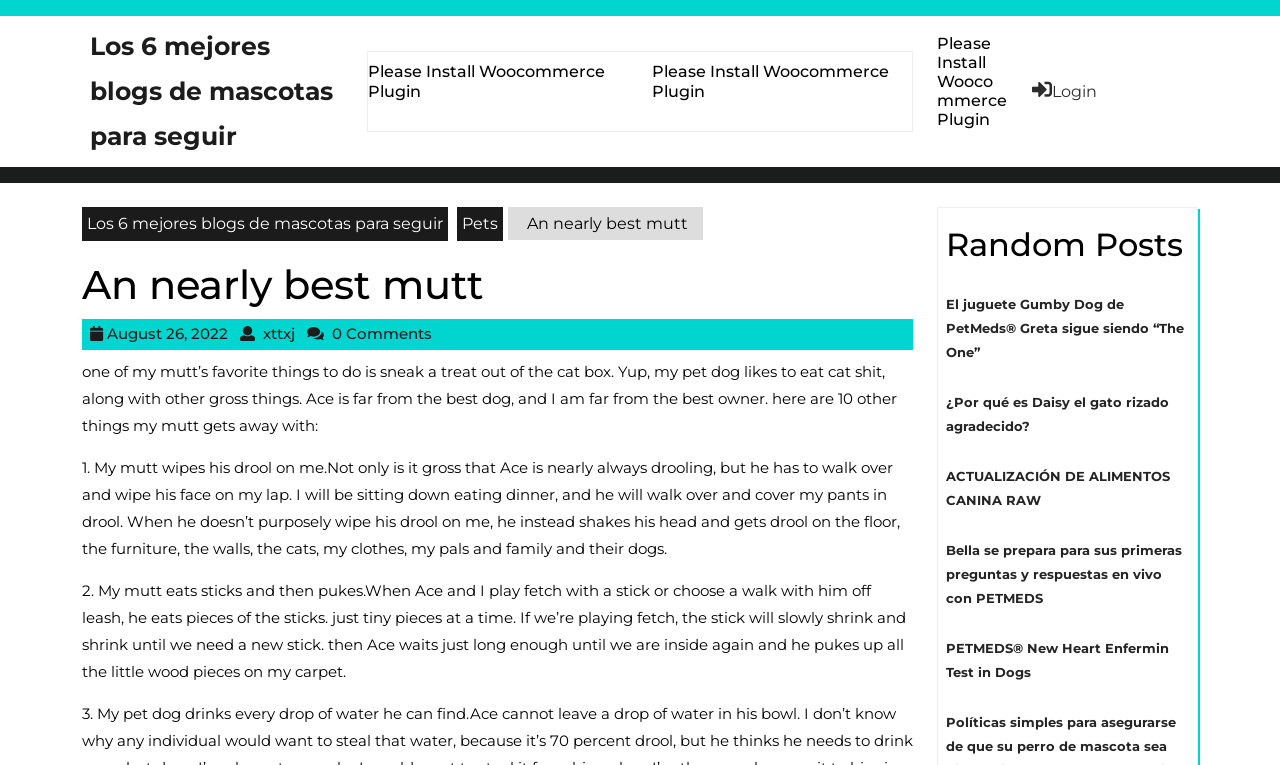Identify the main heading from the webpage and provide its text content.

An nearly best mutt